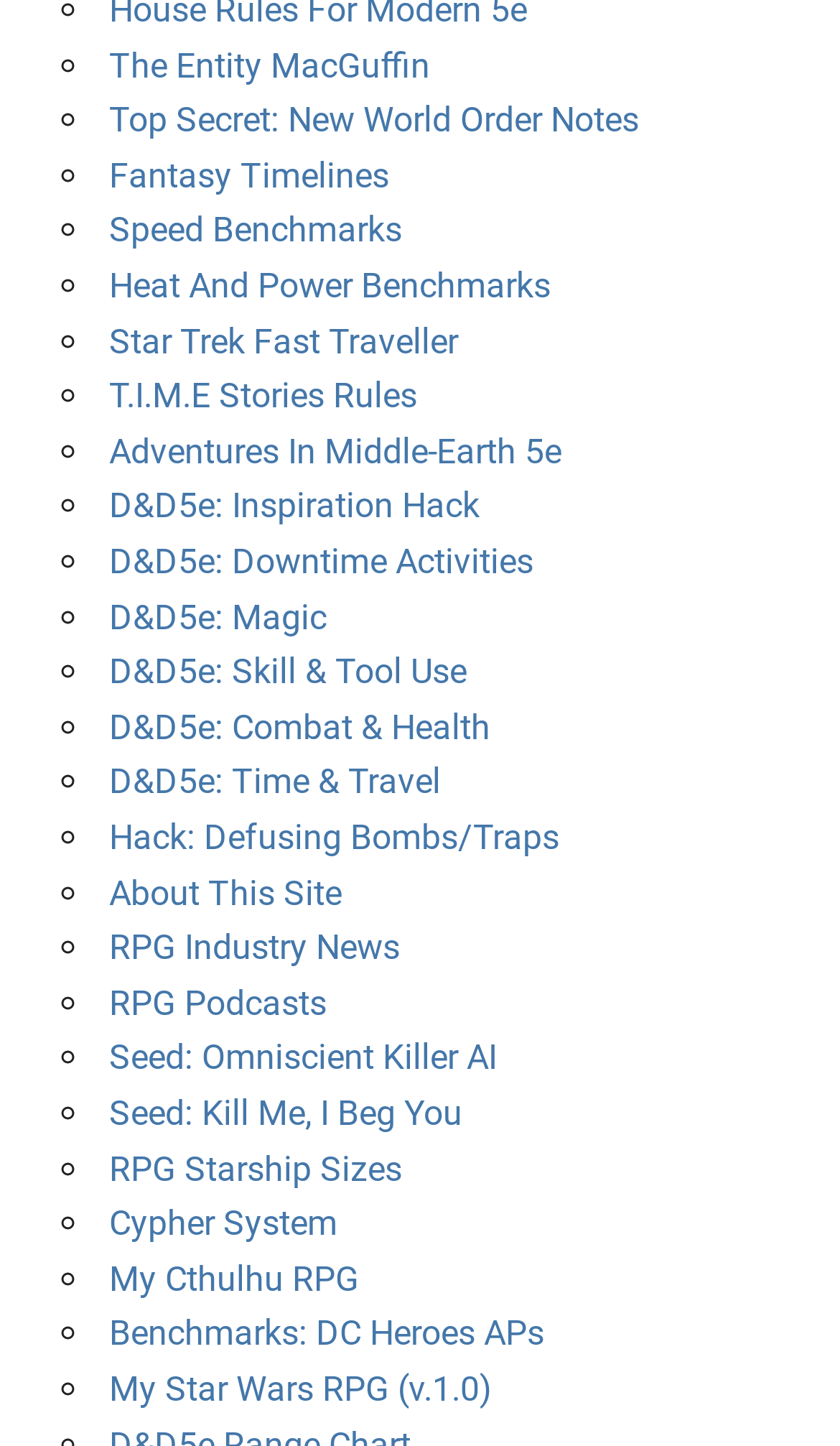Give a short answer using one word or phrase for the question:
What is the general topic of the webpage?

RPG and gaming resources